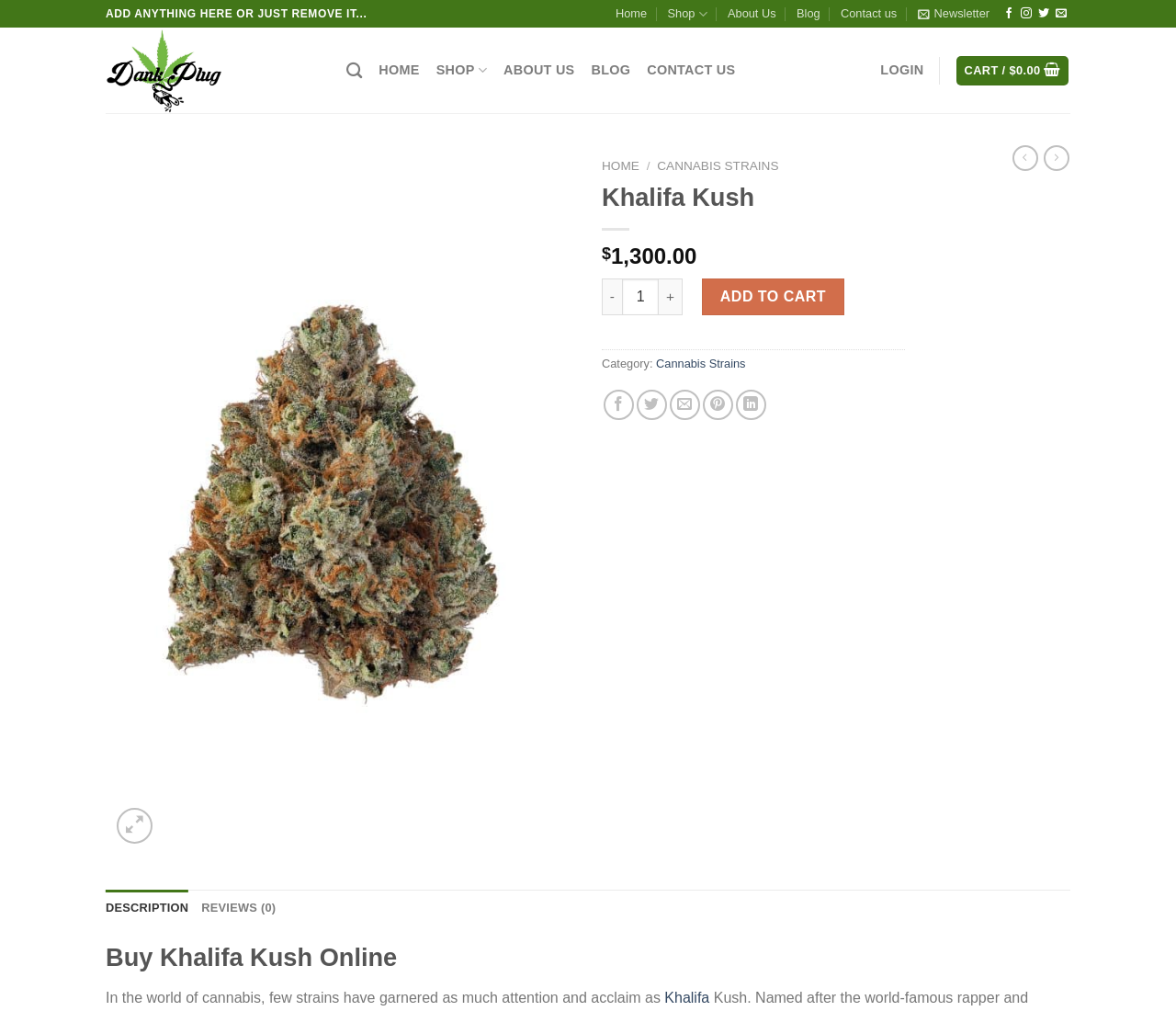Find the bounding box coordinates of the element you need to click on to perform this action: 'View product reviews'. The coordinates should be represented by four float values between 0 and 1, in the format [left, top, right, bottom].

[0.171, 0.88, 0.235, 0.916]